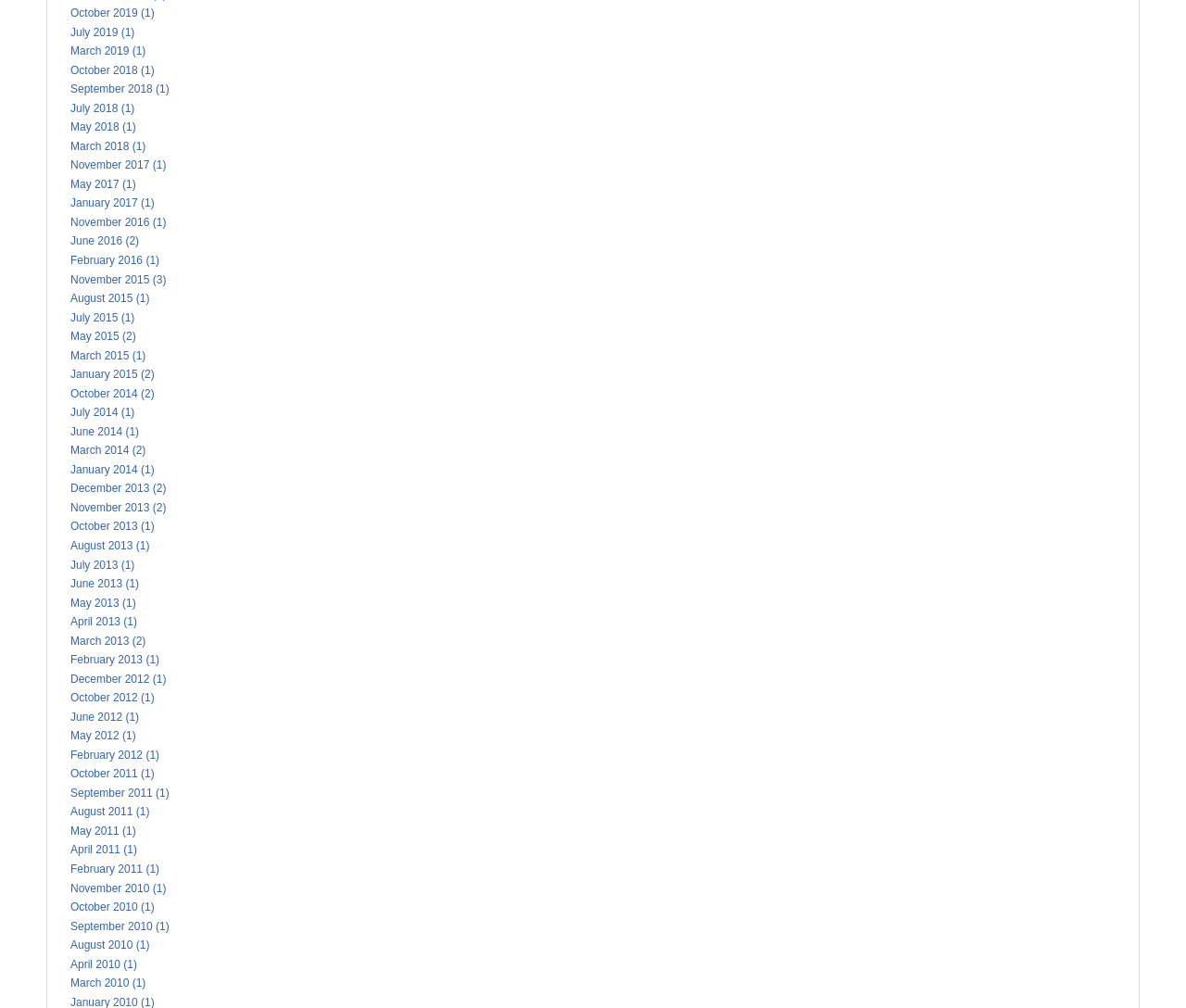Can you pinpoint the bounding box coordinates for the clickable element required for this instruction: "View November 2010 archives"? The coordinates should be four float numbers between 0 and 1, i.e., [left, top, right, bottom].

[0.059, 0.875, 0.14, 0.887]